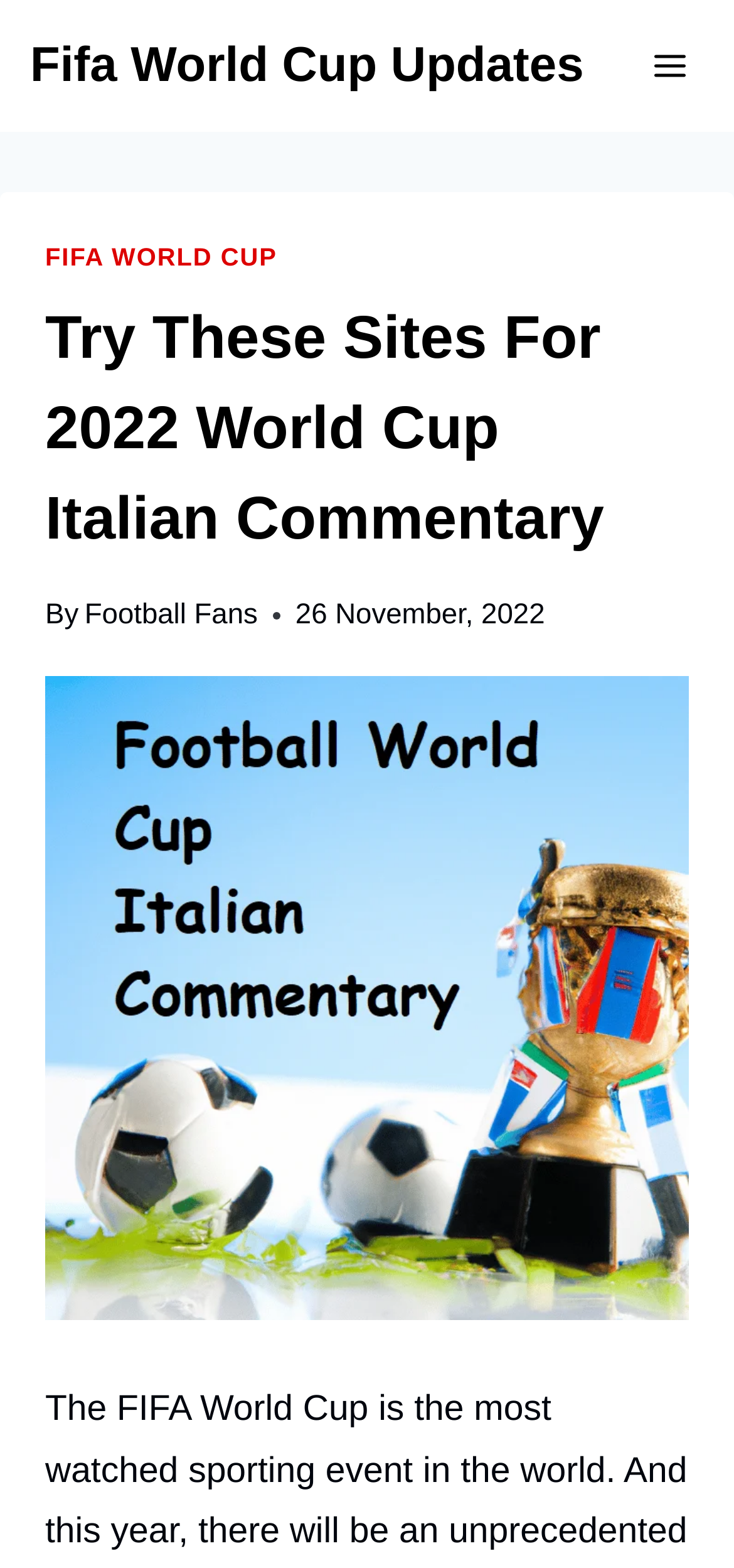Using the description "Toggle Menu", predict the bounding box of the relevant HTML element.

[0.865, 0.023, 0.959, 0.061]